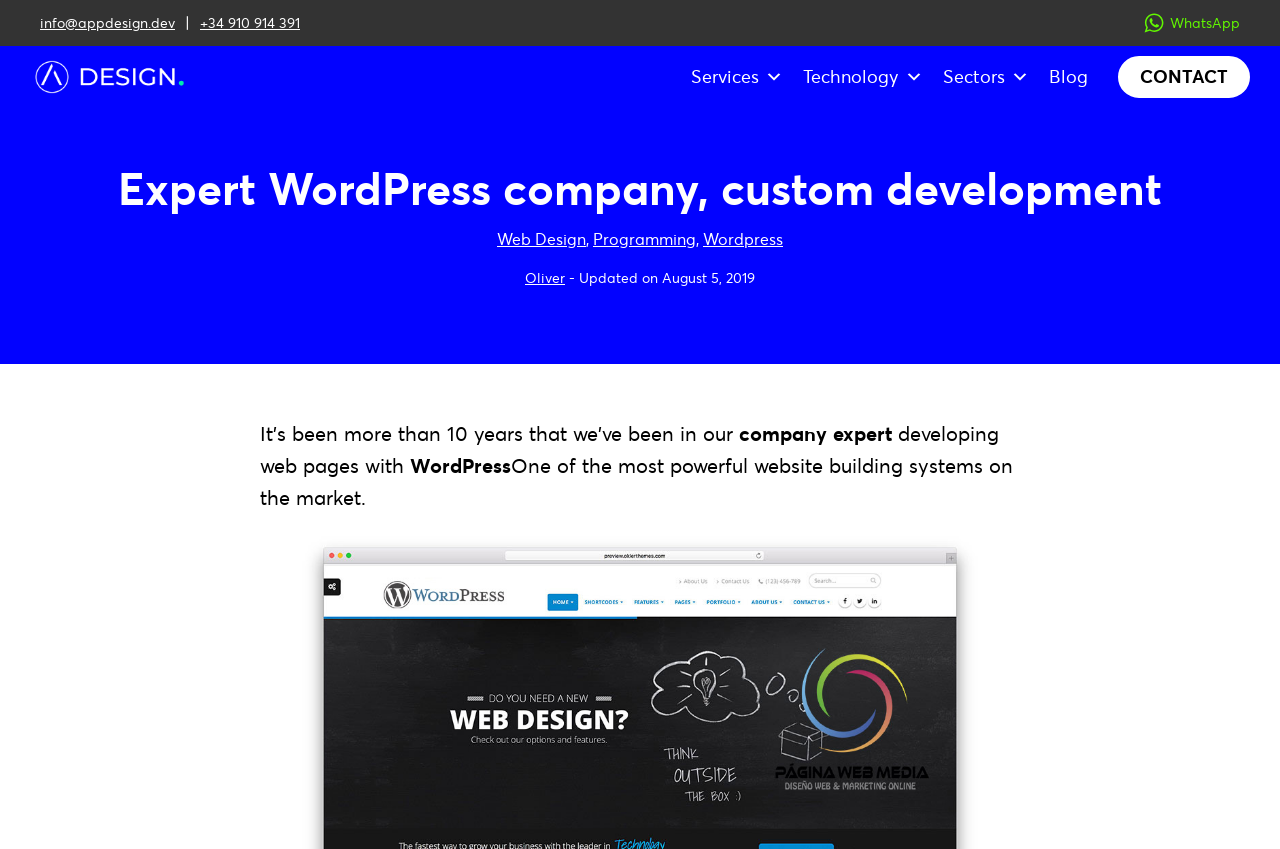Construct a comprehensive description capturing every detail on the webpage.

This webpage is about a web design company that specializes in WordPress and Woocommerce services. At the top left corner, there is a link to the company's email address, followed by a separator, and then a link to a phone number. On the top right corner, there is a link to WhatsApp, accompanied by a WhatsApp icon.

Below the top section, there is a logo of the company, "App Design", which is an image with a link to the company's homepage. 

The main navigation menu is located below the logo, with links to "Services", "Technology", "Sectors", "Blog", and "CONTACT". 

The main content of the webpage starts with a heading that describes the company as an expert WordPress company that provides custom development services. 

Below the heading, there are three links to specific services: "Web Design", "Programming", and "WordPress". 

On the right side of these links, there is a section with a link to "Oliver" and a text that indicates the webpage was last updated on August 5, 2019. 

Further down, there are several paragraphs of text that describe the company's expertise in developing web pages with WordPress, highlighting its power as a website building system.